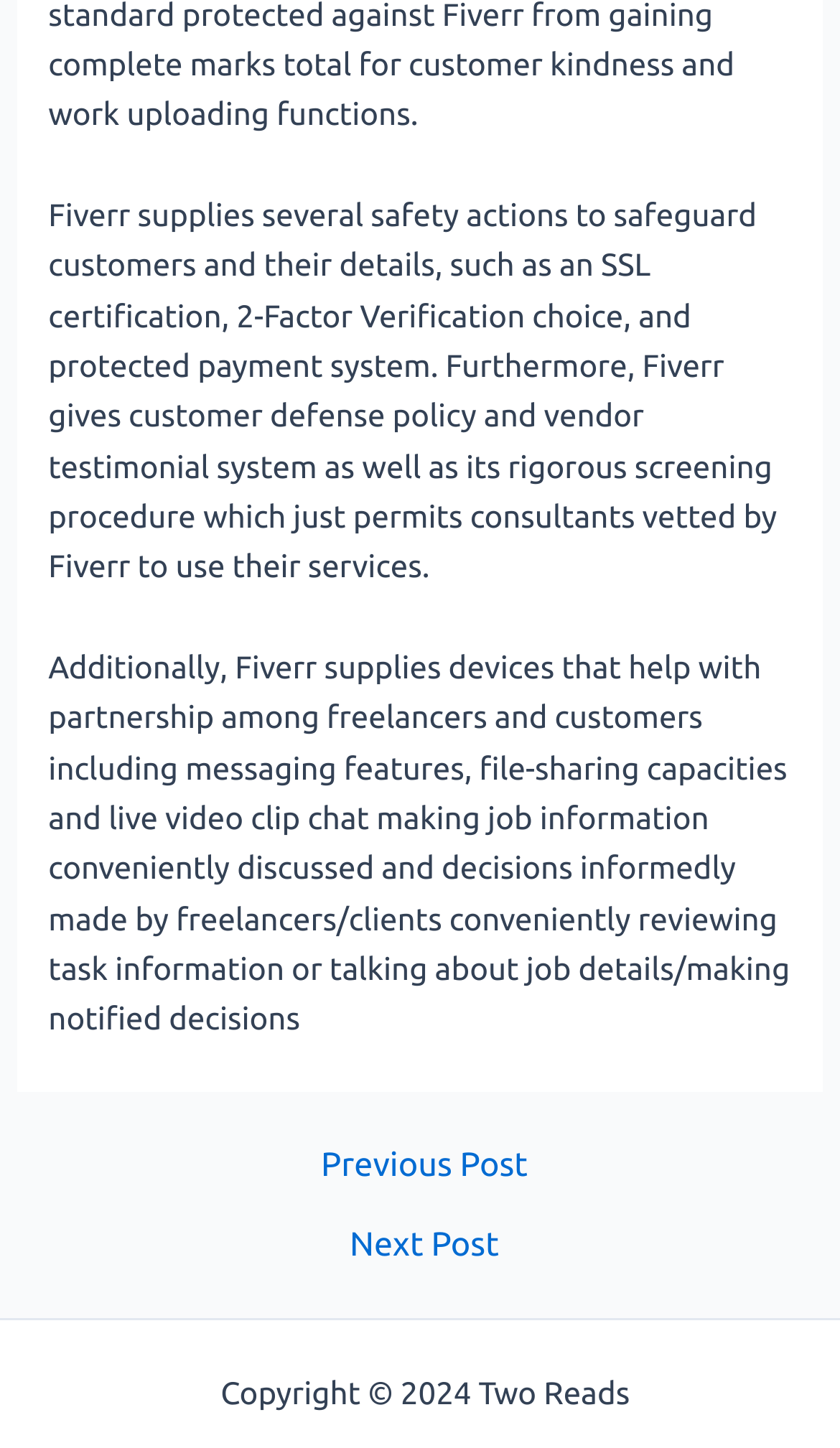Find the bounding box coordinates for the UI element whose description is: "WhatsApp". The coordinates should be four float numbers between 0 and 1, in the format [left, top, right, bottom].

None